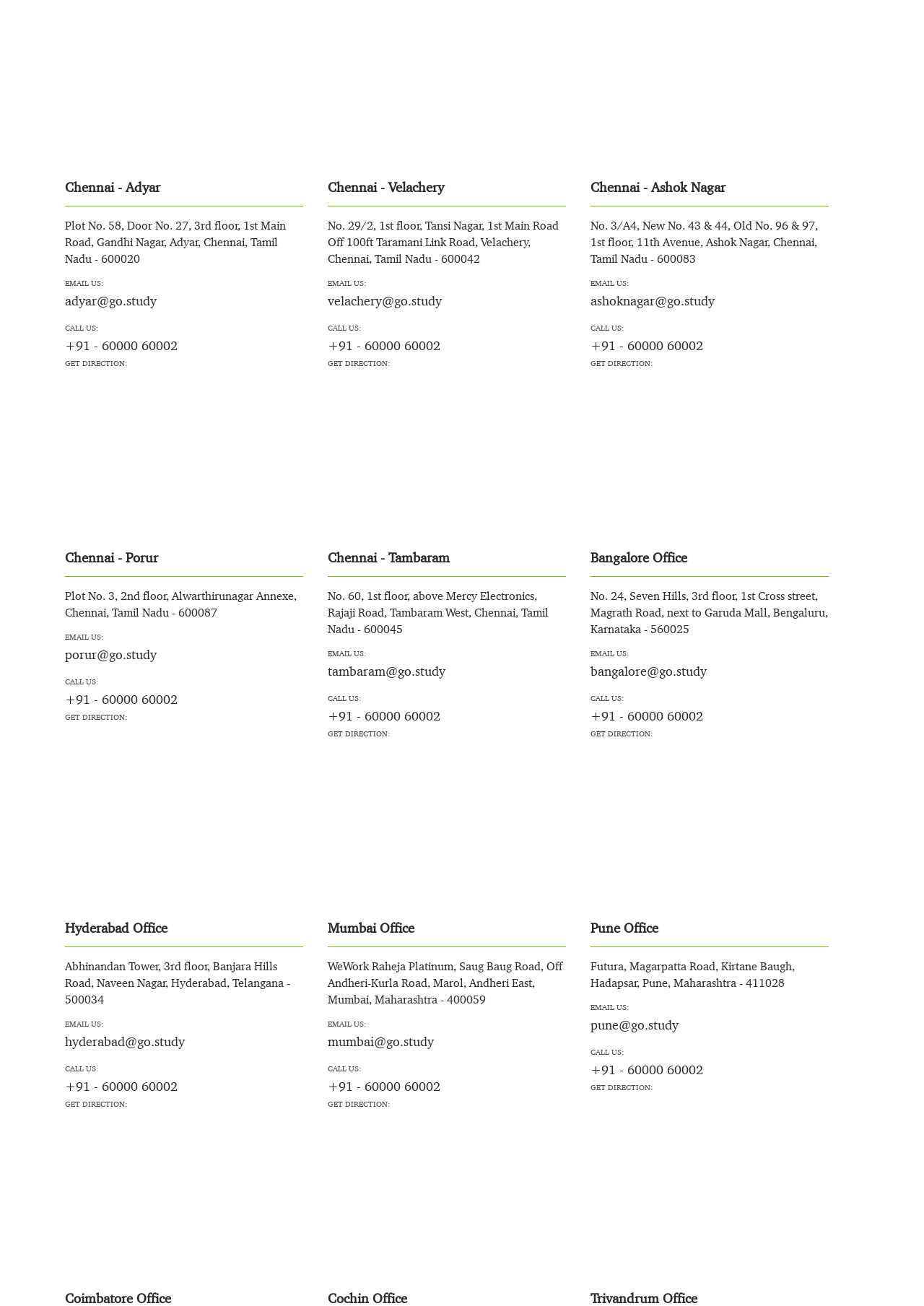Can you find the bounding box coordinates of the area I should click to execute the following instruction: "Email Chennai - Adyar office"?

[0.07, 0.224, 0.328, 0.236]